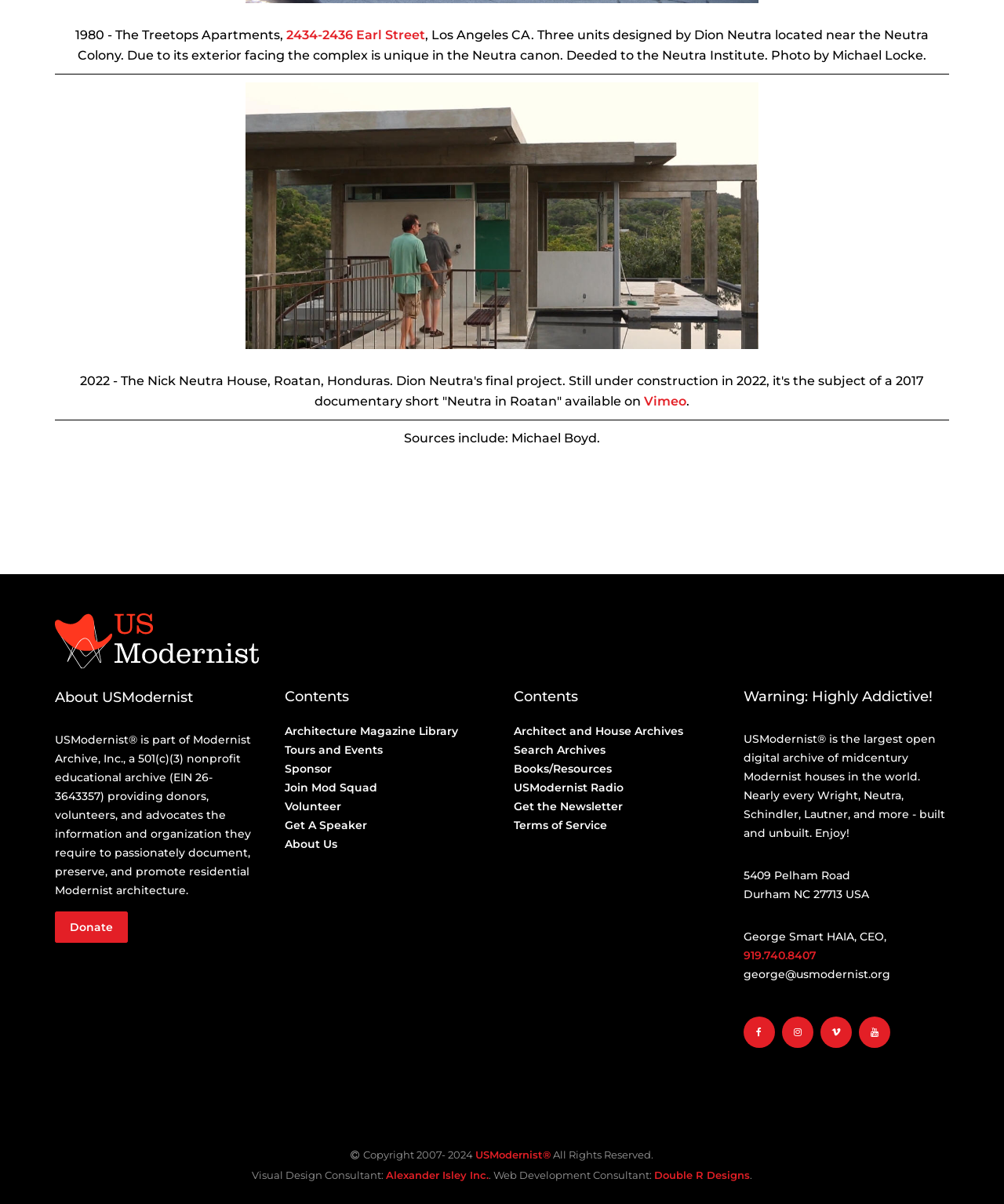Kindly determine the bounding box coordinates for the area that needs to be clicked to execute this instruction: "View the 'Vimeo' video".

[0.641, 0.327, 0.684, 0.34]